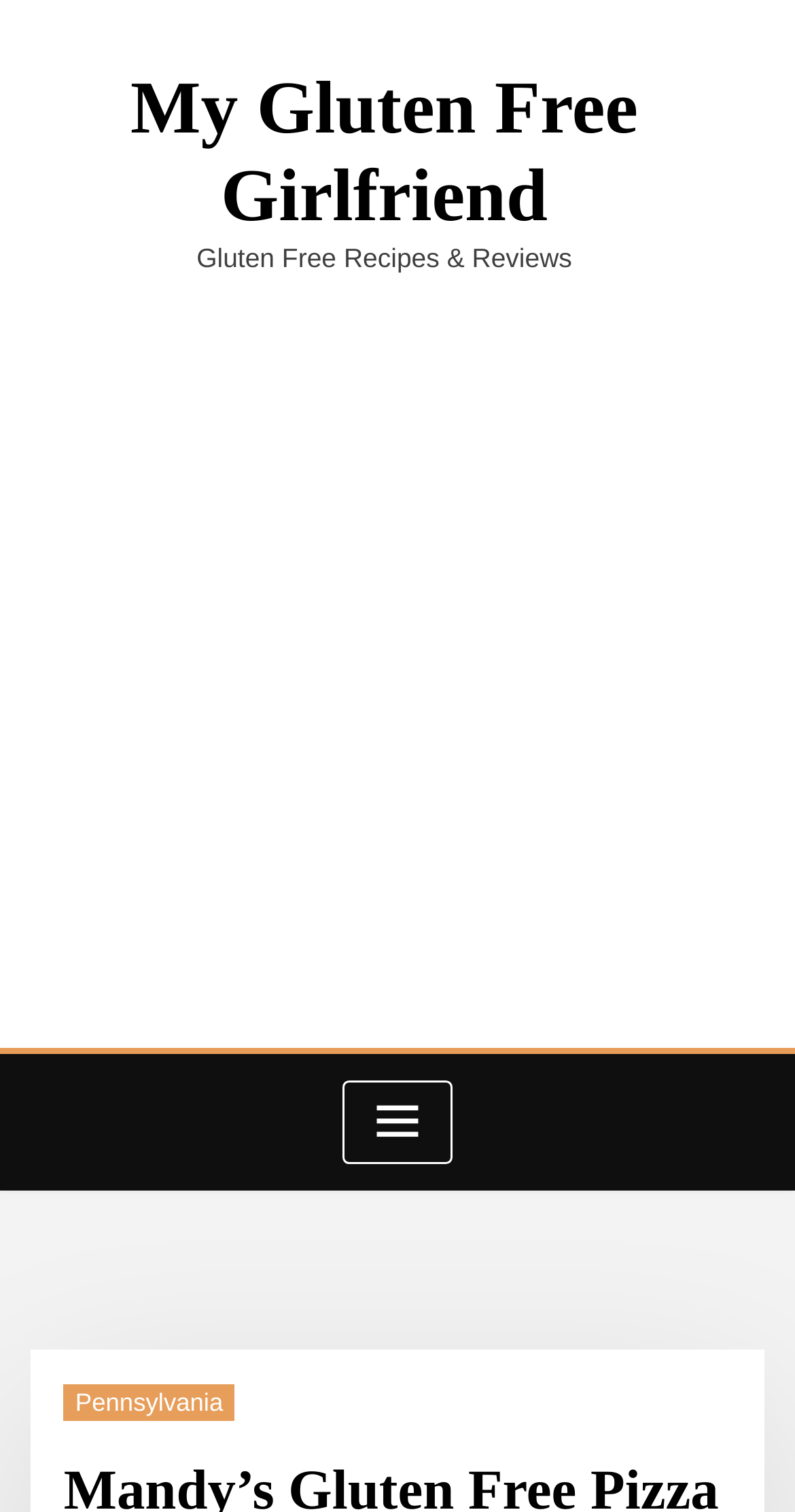What is the location mentioned on the webpage?
Based on the image, provide a one-word or brief-phrase response.

Pennsylvania